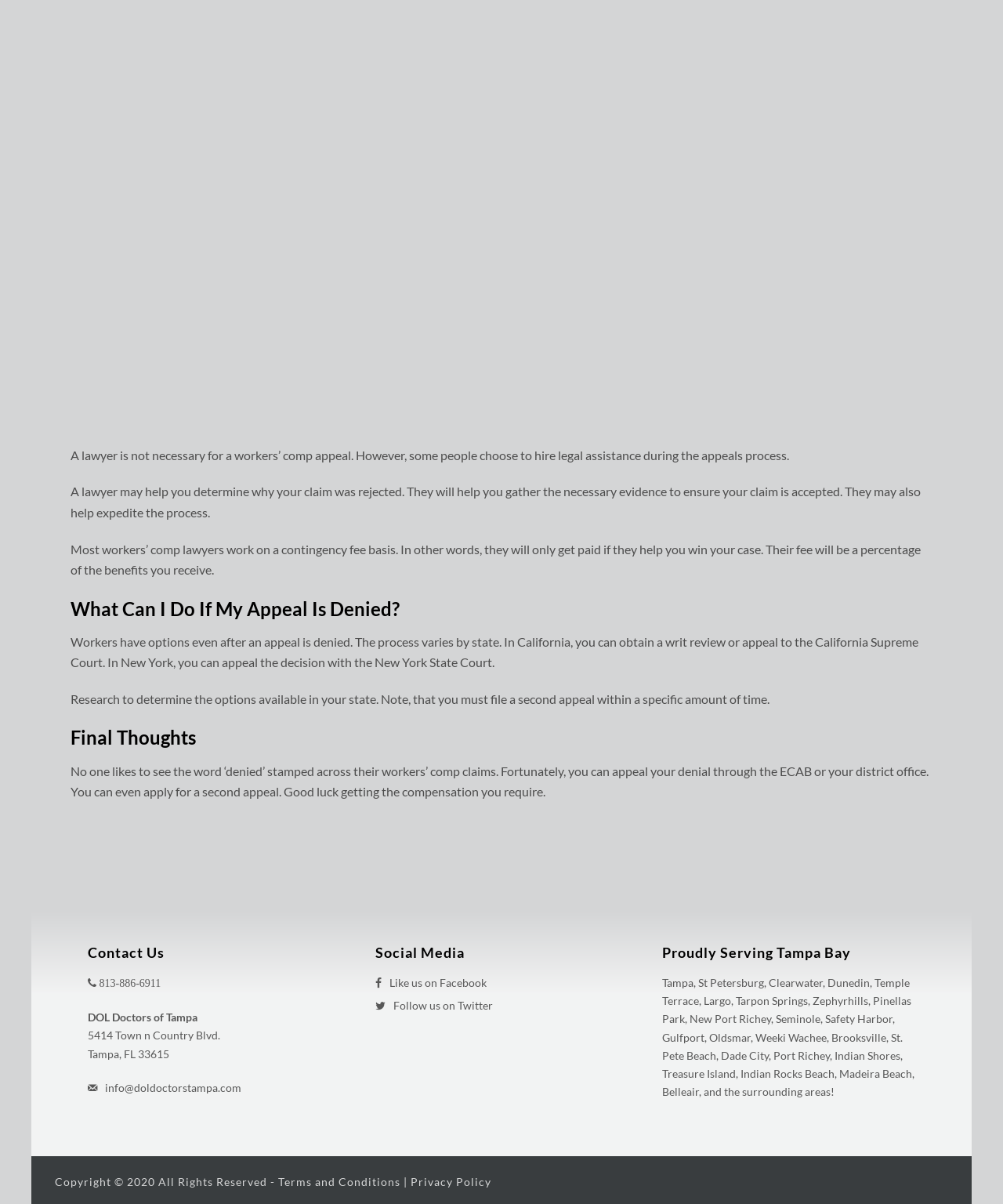Using the webpage screenshot, locate the HTML element that fits the following description and provide its bounding box: "Households".

None